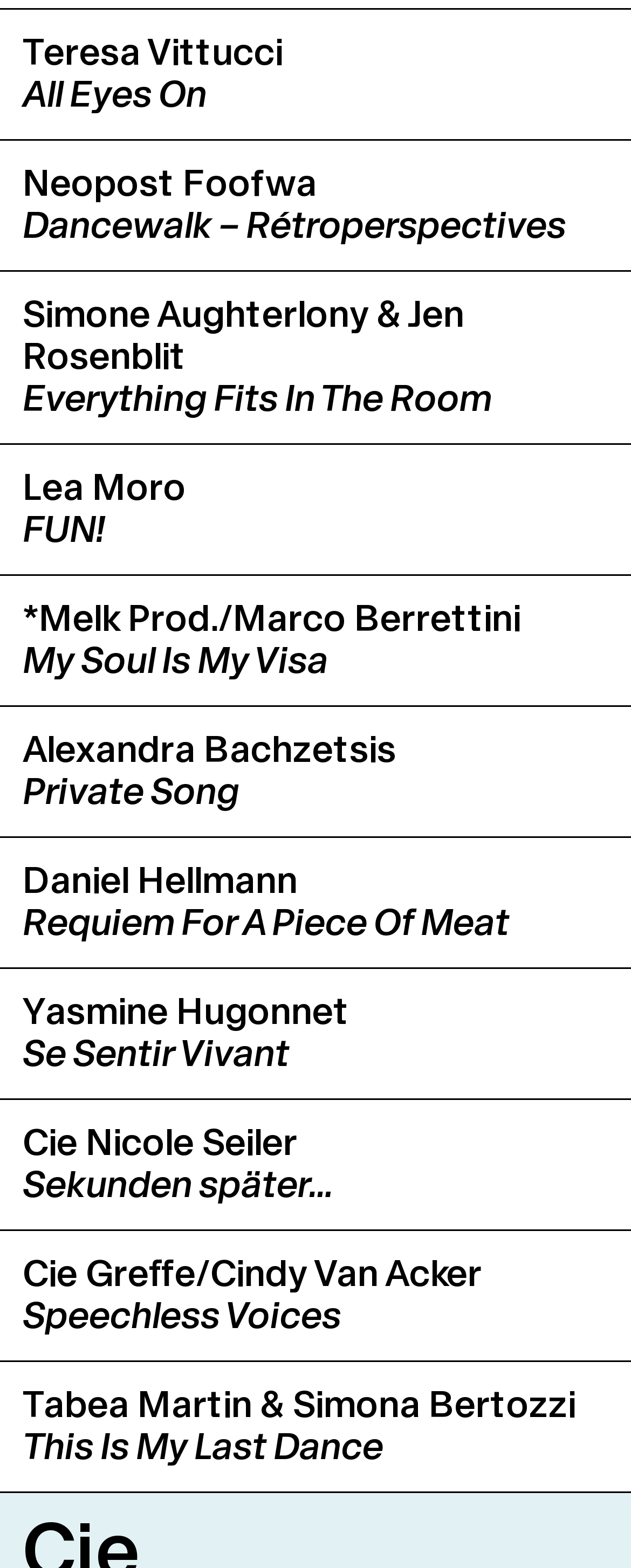Given the webpage screenshot and the description, determine the bounding box coordinates (top-left x, top-left y, bottom-right x, bottom-right y) that define the location of the UI element matching this description: Yasmine Hugonnet Se Sentir Vivant

[0.0, 0.618, 1.0, 0.7]